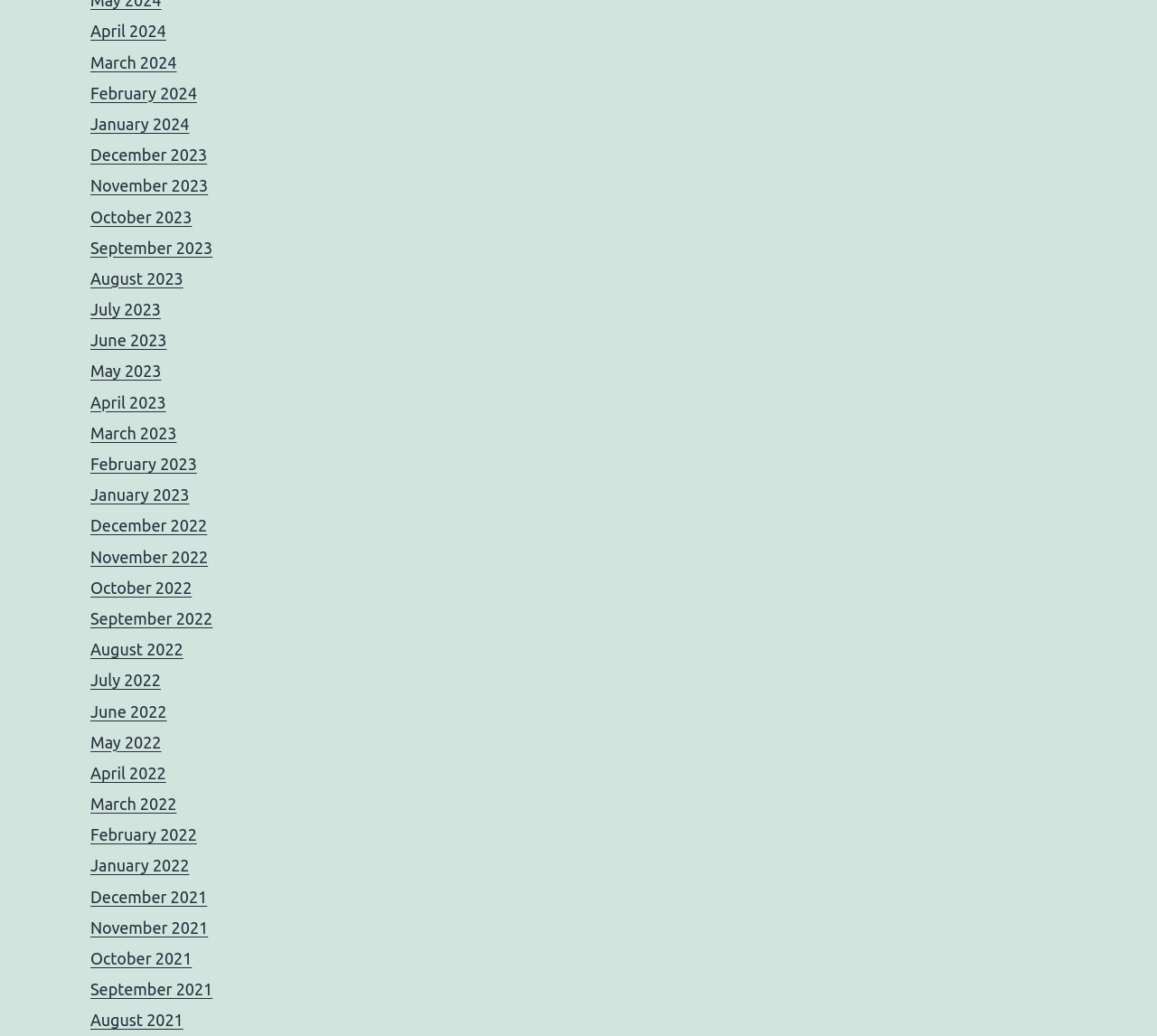Please determine the bounding box coordinates of the clickable area required to carry out the following instruction: "Read more about Scholarship Opportunity Through FSASE". The coordinates must be four float numbers between 0 and 1, represented as [left, top, right, bottom].

None